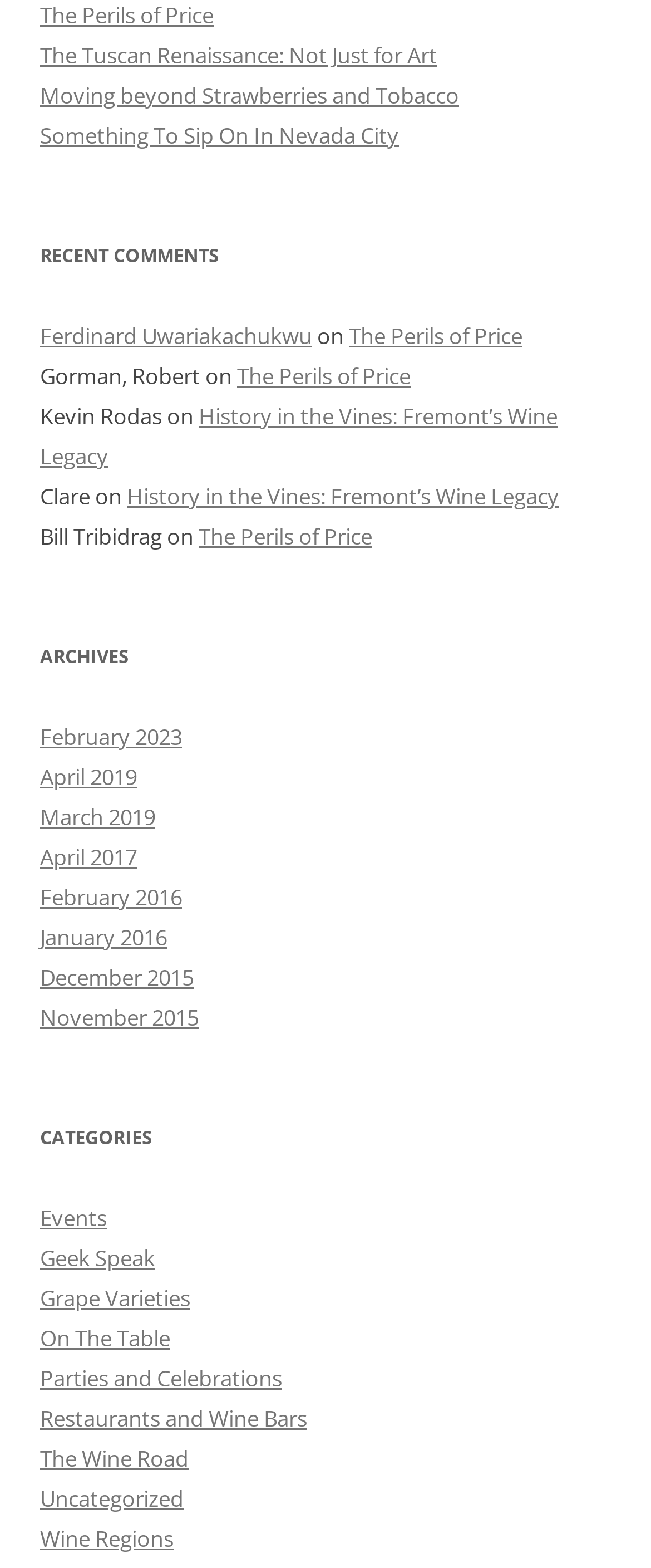How many recent comments are there?
Using the screenshot, give a one-word or short phrase answer.

5